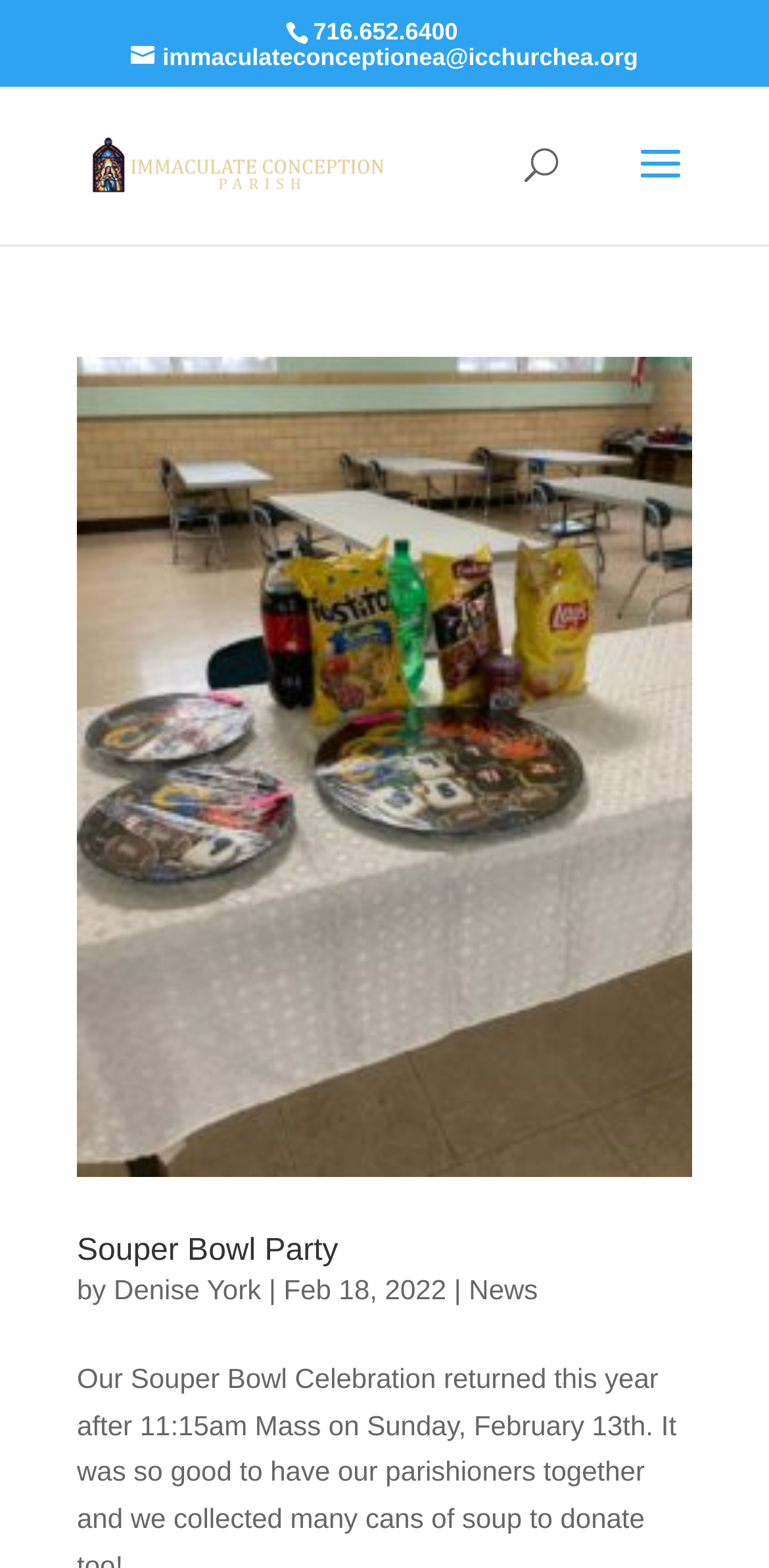Determine the bounding box coordinates in the format (top-left x, top-left y, bottom-right x, bottom-right y). Ensure all values are floating point numbers between 0 and 1. Identify the bounding box of the UI element described by: parent_node: Souper Bowl Party

[0.1, 0.228, 0.9, 0.751]